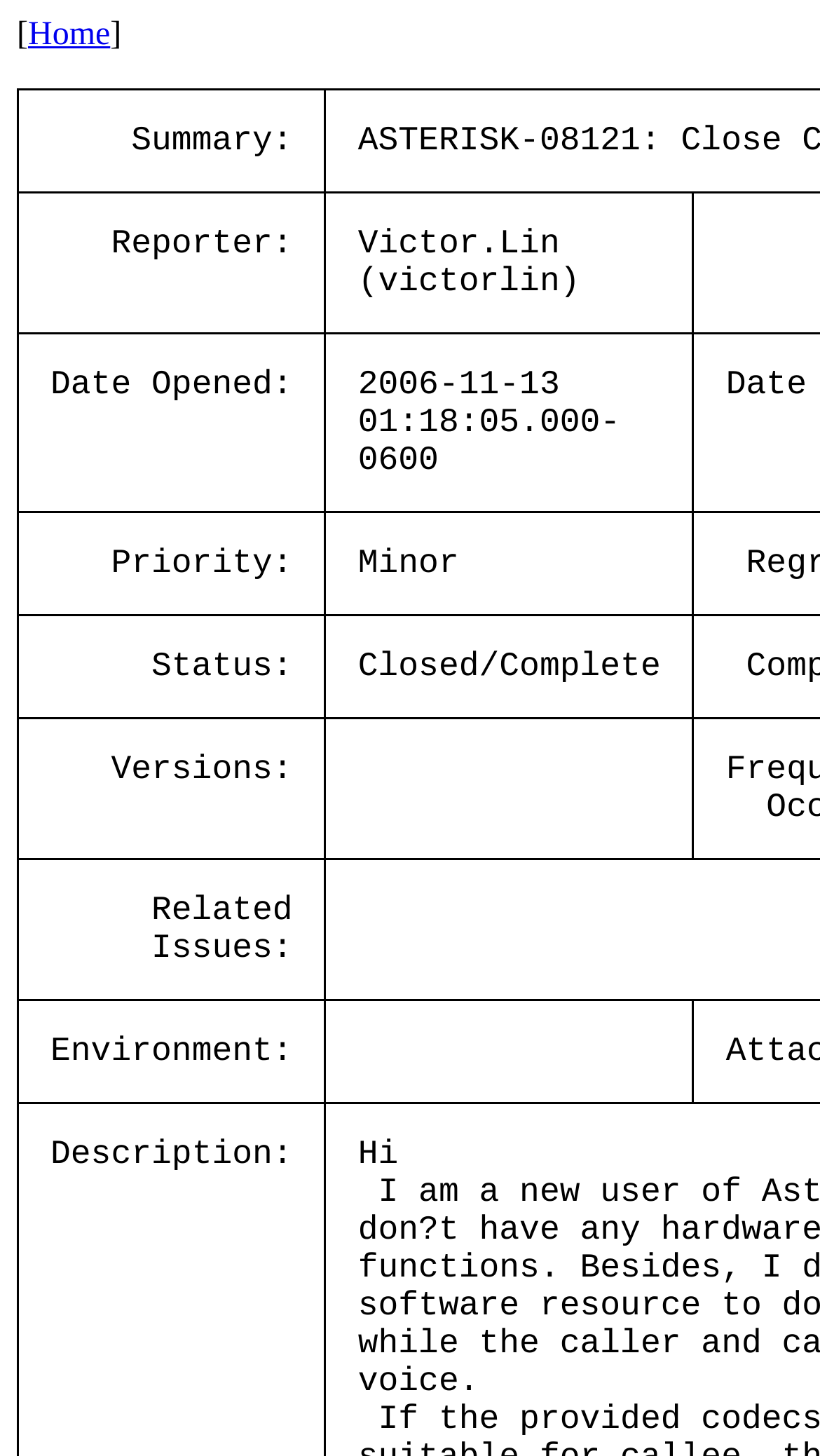Provide a one-word or short-phrase answer to the question:
Who is the reporter of the issue?

Victor.Lin (victorlin)